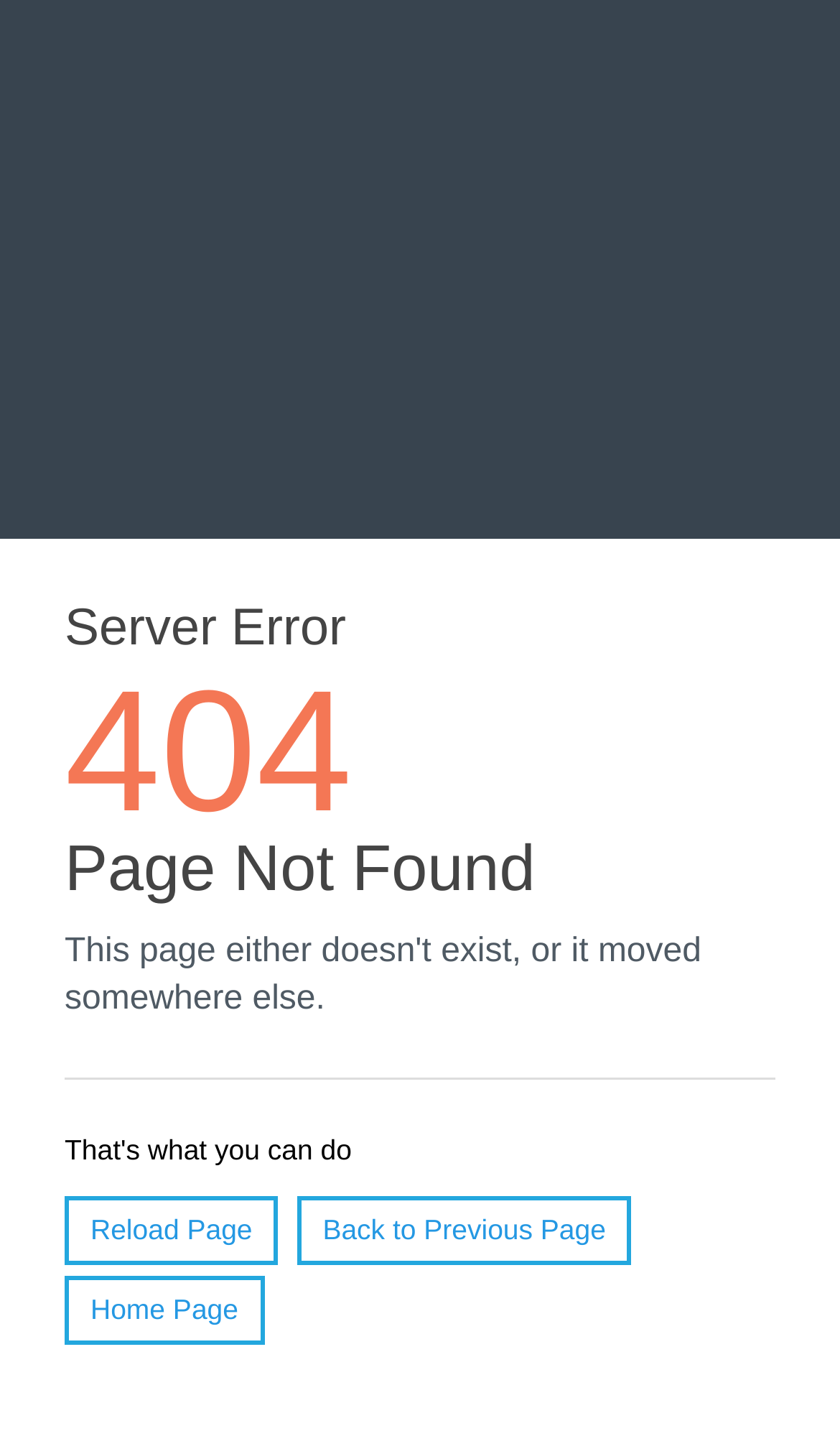From the given element description: "Home Page", find the bounding box for the UI element. Provide the coordinates as four float numbers between 0 and 1, in the order [left, top, right, bottom].

[0.077, 0.892, 0.315, 0.94]